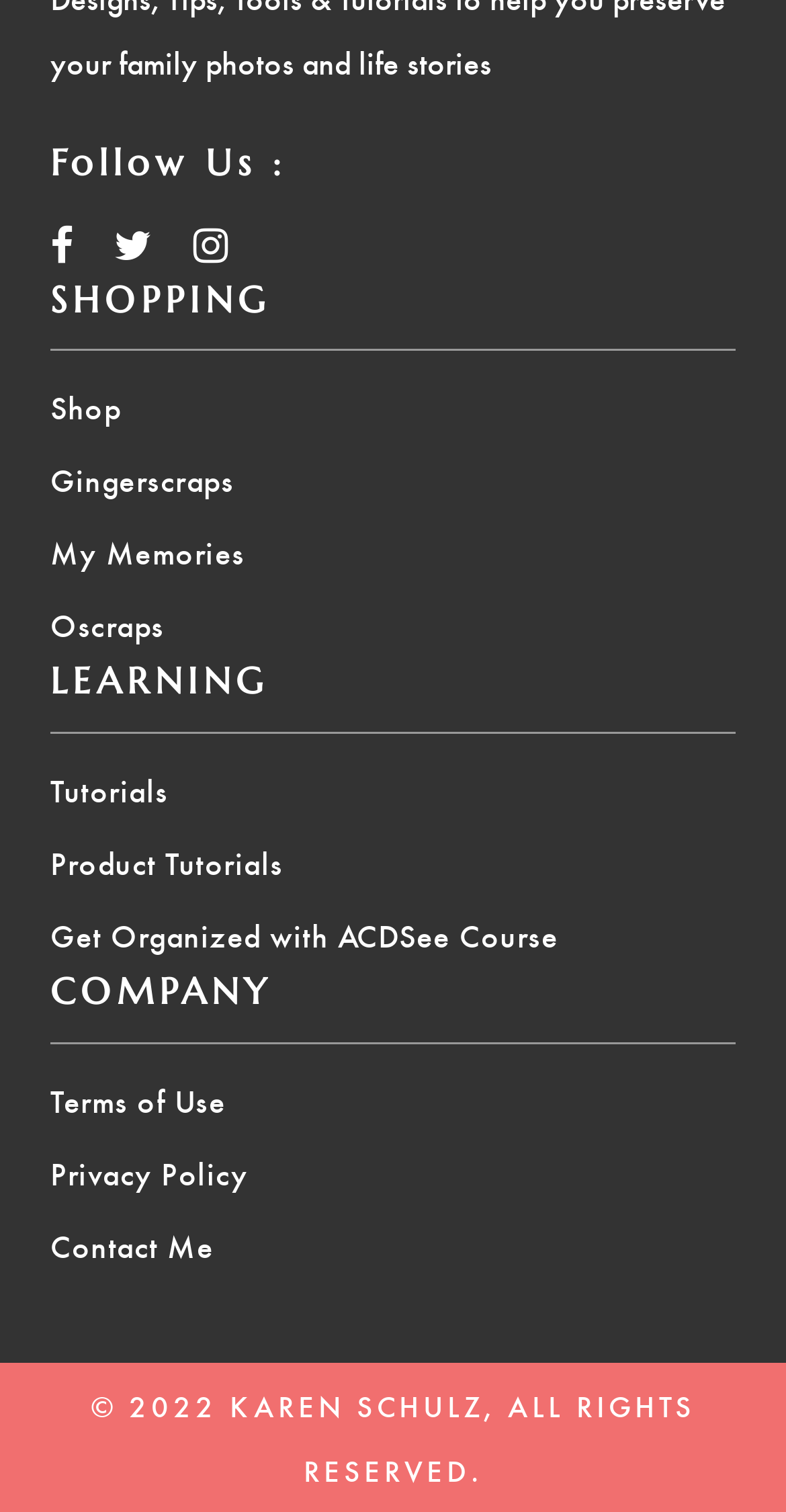What is the first shopping option?
Please provide a comprehensive answer based on the contents of the image.

Under the 'SHOPPING' heading, the first link is labeled 'Shop', which suggests that it is the first shopping option available on the webpage.